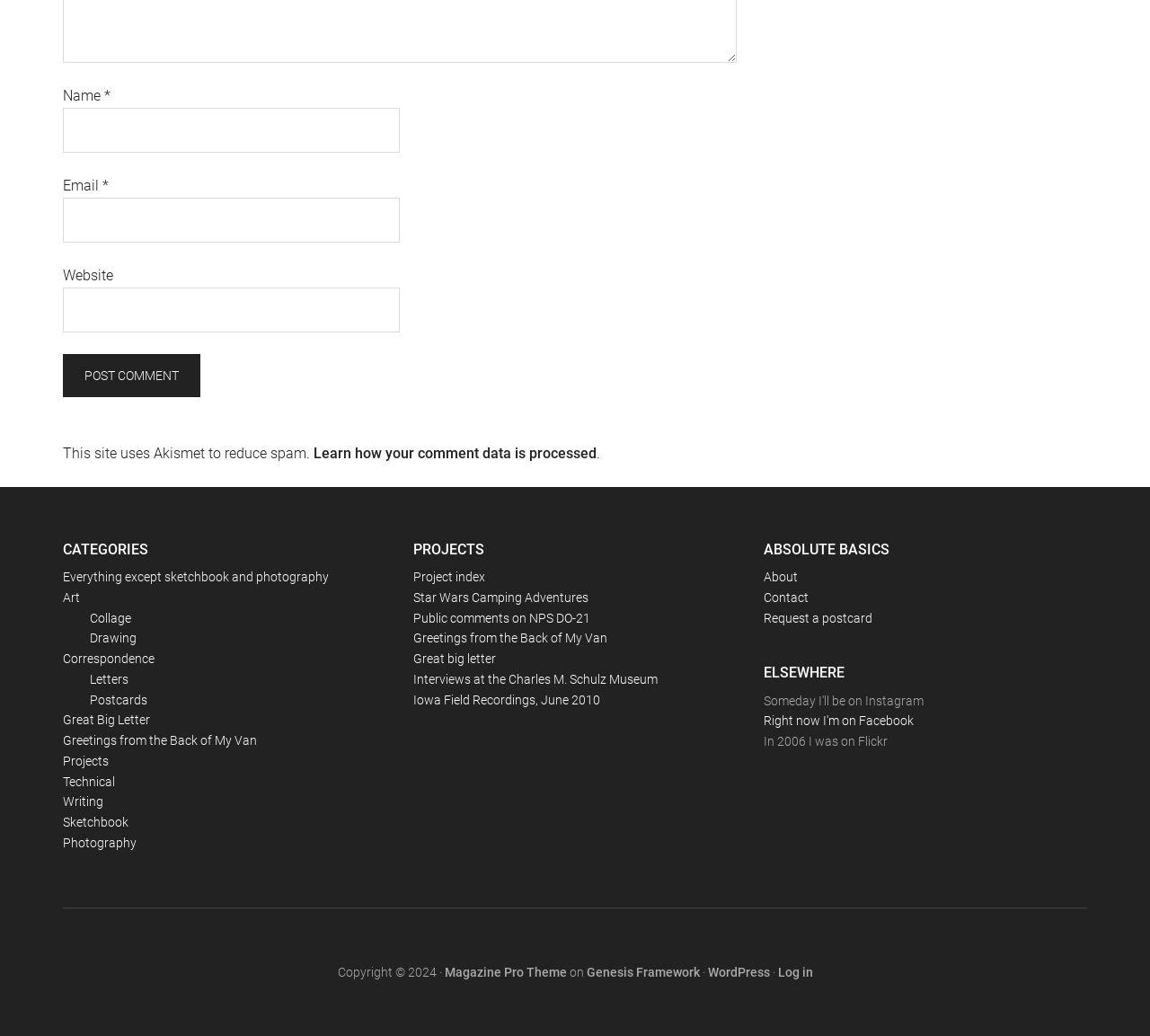Locate the bounding box coordinates of the item that should be clicked to fulfill the instruction: "Enter your name".

[0.055, 0.104, 0.348, 0.147]